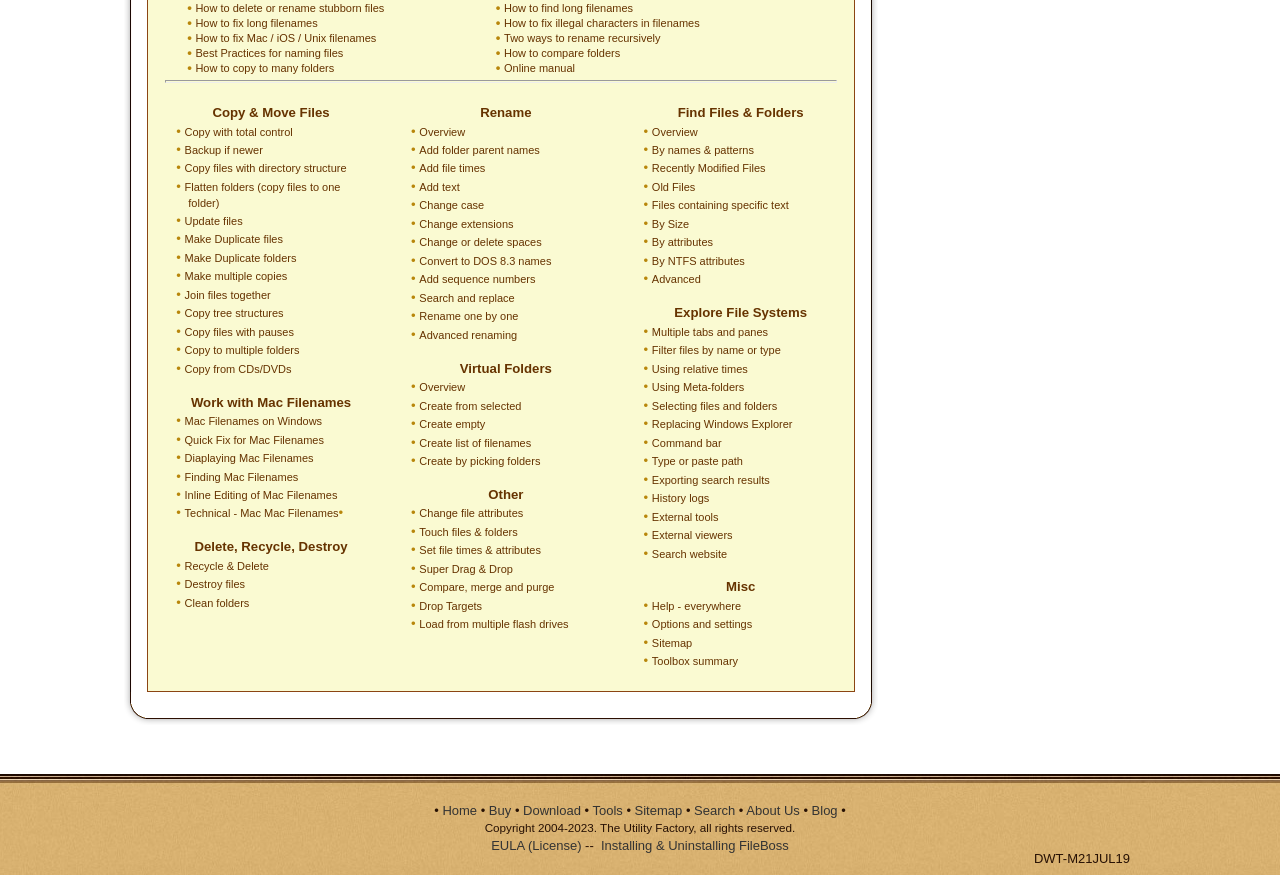Pinpoint the bounding box coordinates of the element you need to click to execute the following instruction: "Click on 'Copy with total control'". The bounding box should be represented by four float numbers between 0 and 1, in the format [left, top, right, bottom].

[0.144, 0.143, 0.229, 0.157]